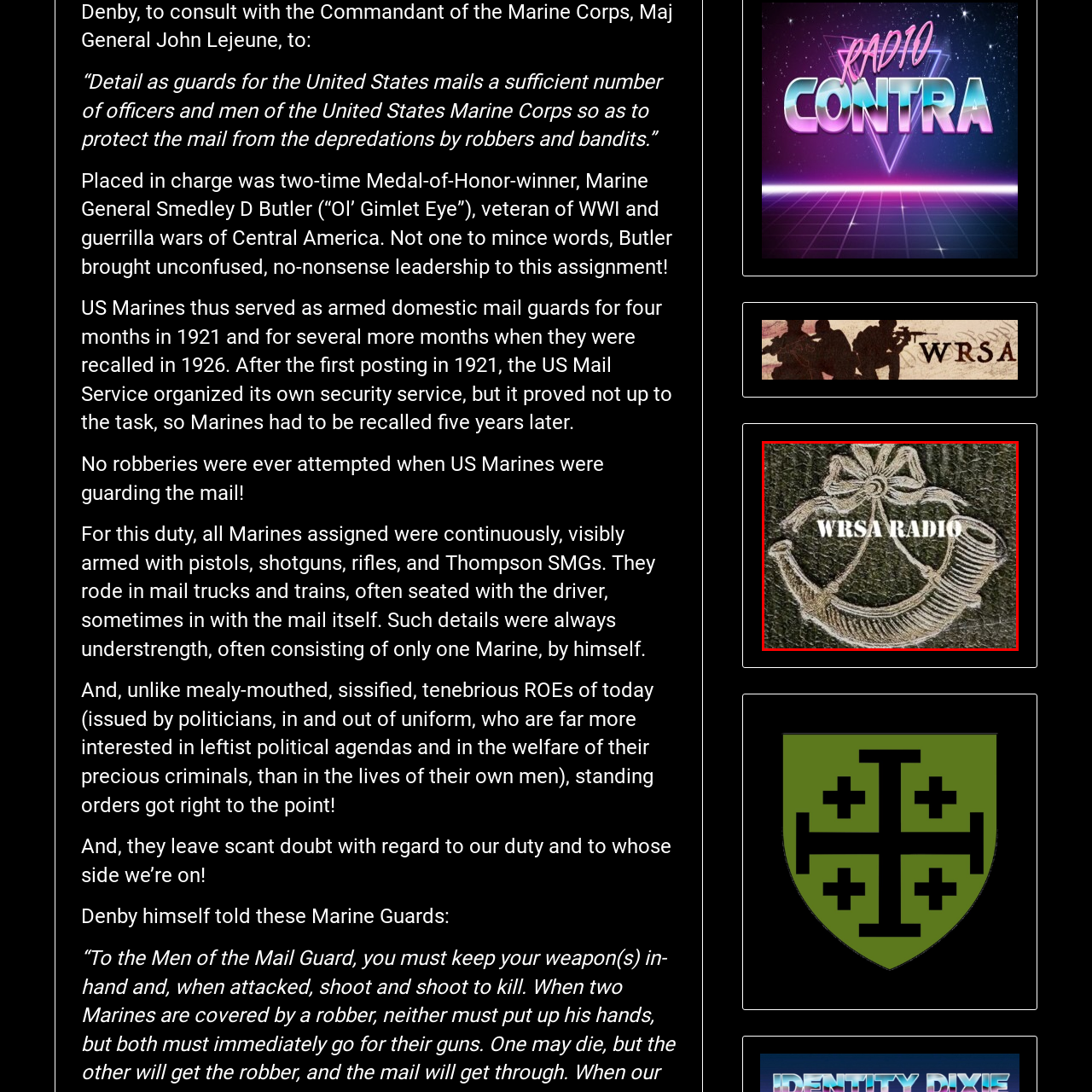View the image surrounded by the red border, What is the significance of radio communication?
 Answer using a single word or phrase.

Military operations or heritage